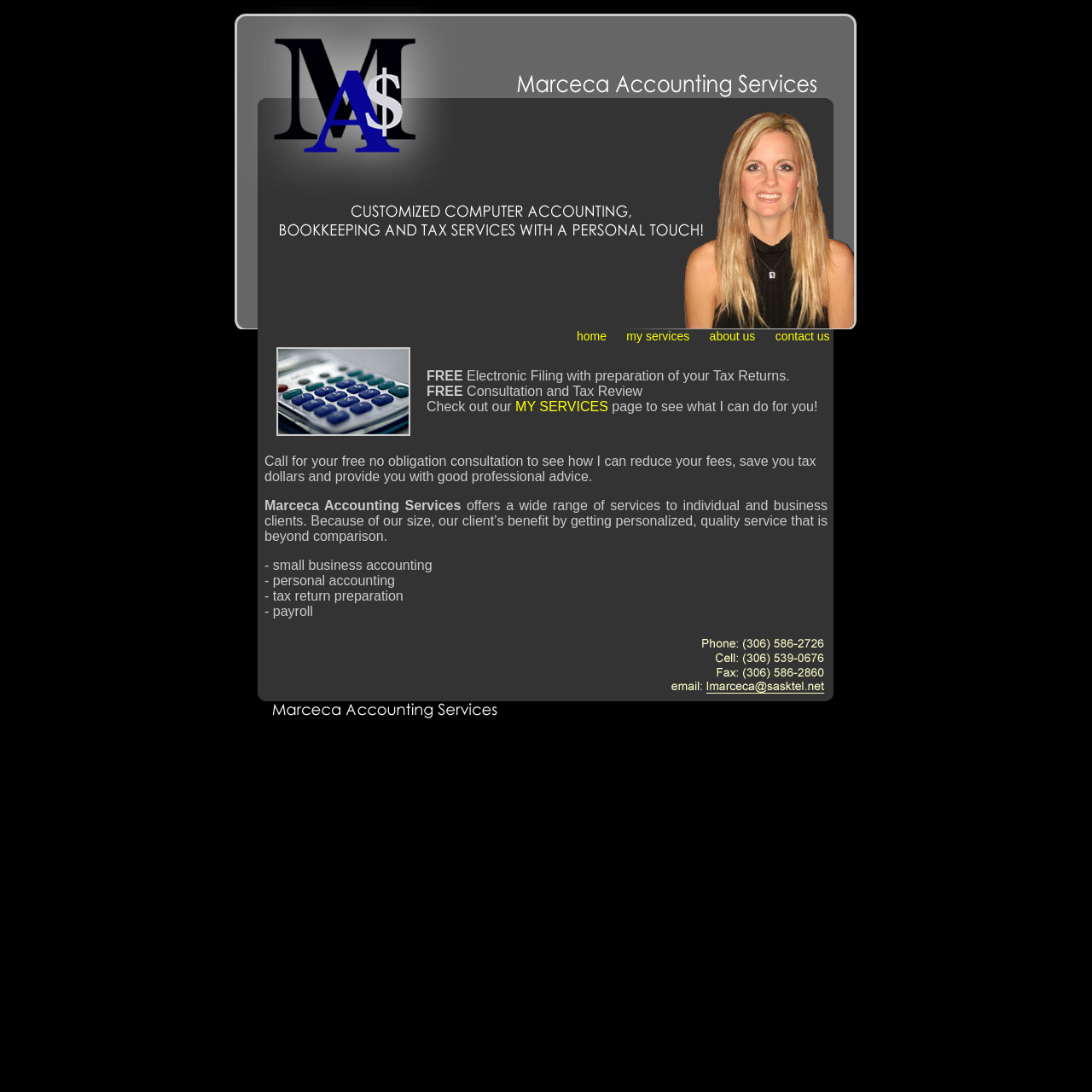How many images are on the webpage?
Identify the answer in the screenshot and reply with a single word or phrase.

4